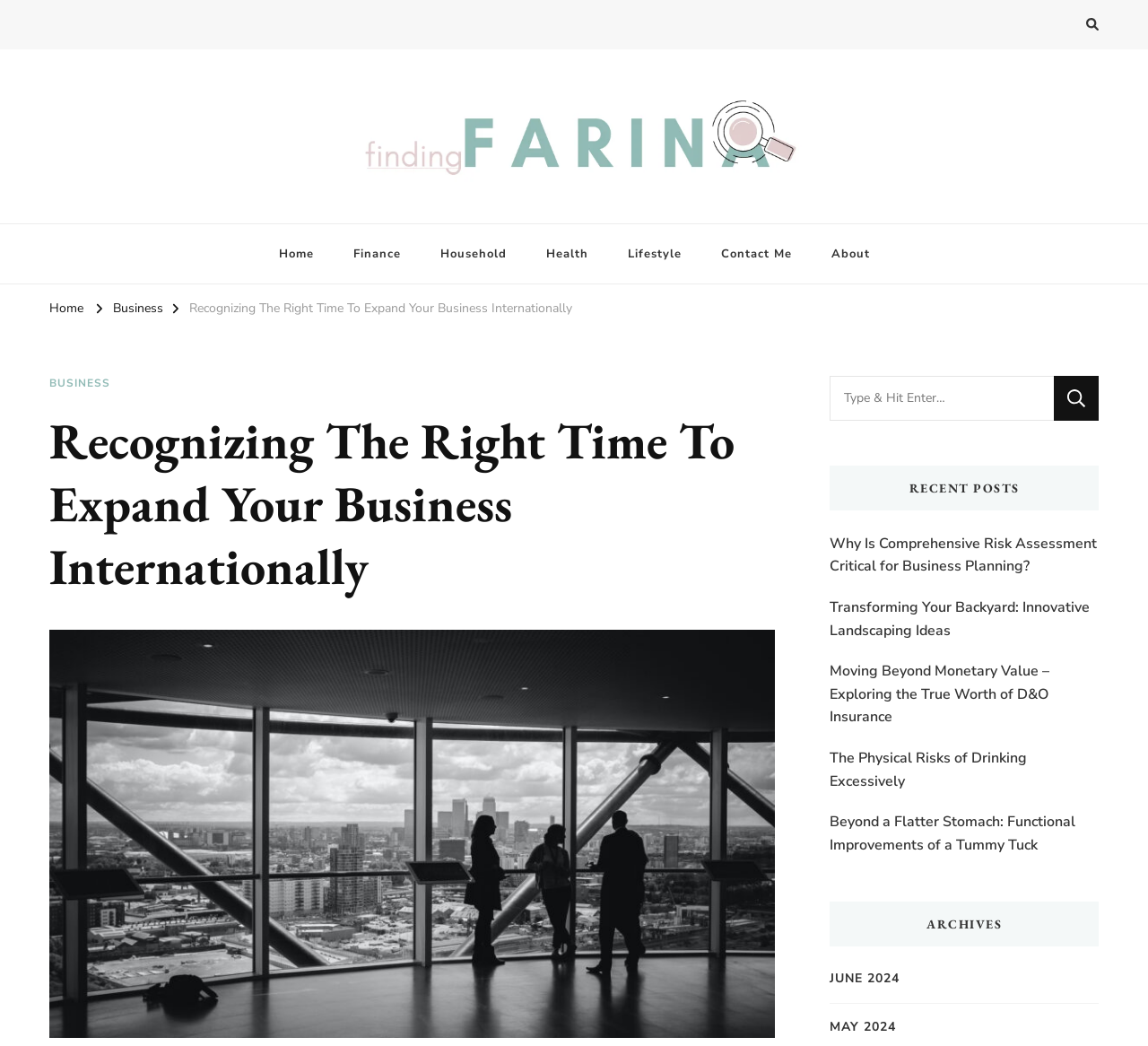What is the name of the website?
Provide a short answer using one word or a brief phrase based on the image.

Finding Farina